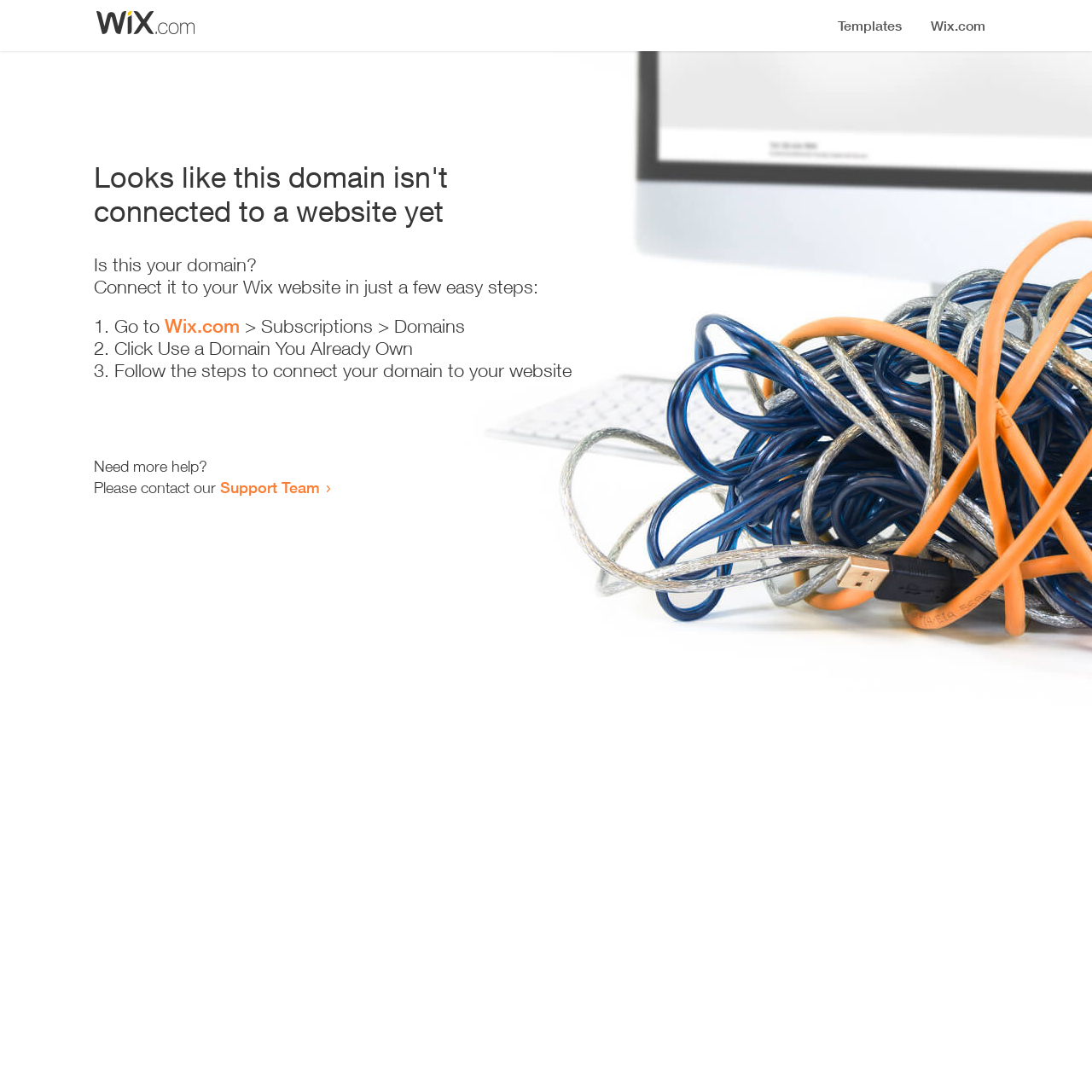Extract the bounding box coordinates for the UI element described by the text: "Support Team". The coordinates should be in the form of [left, top, right, bottom] with values between 0 and 1.

[0.202, 0.438, 0.293, 0.455]